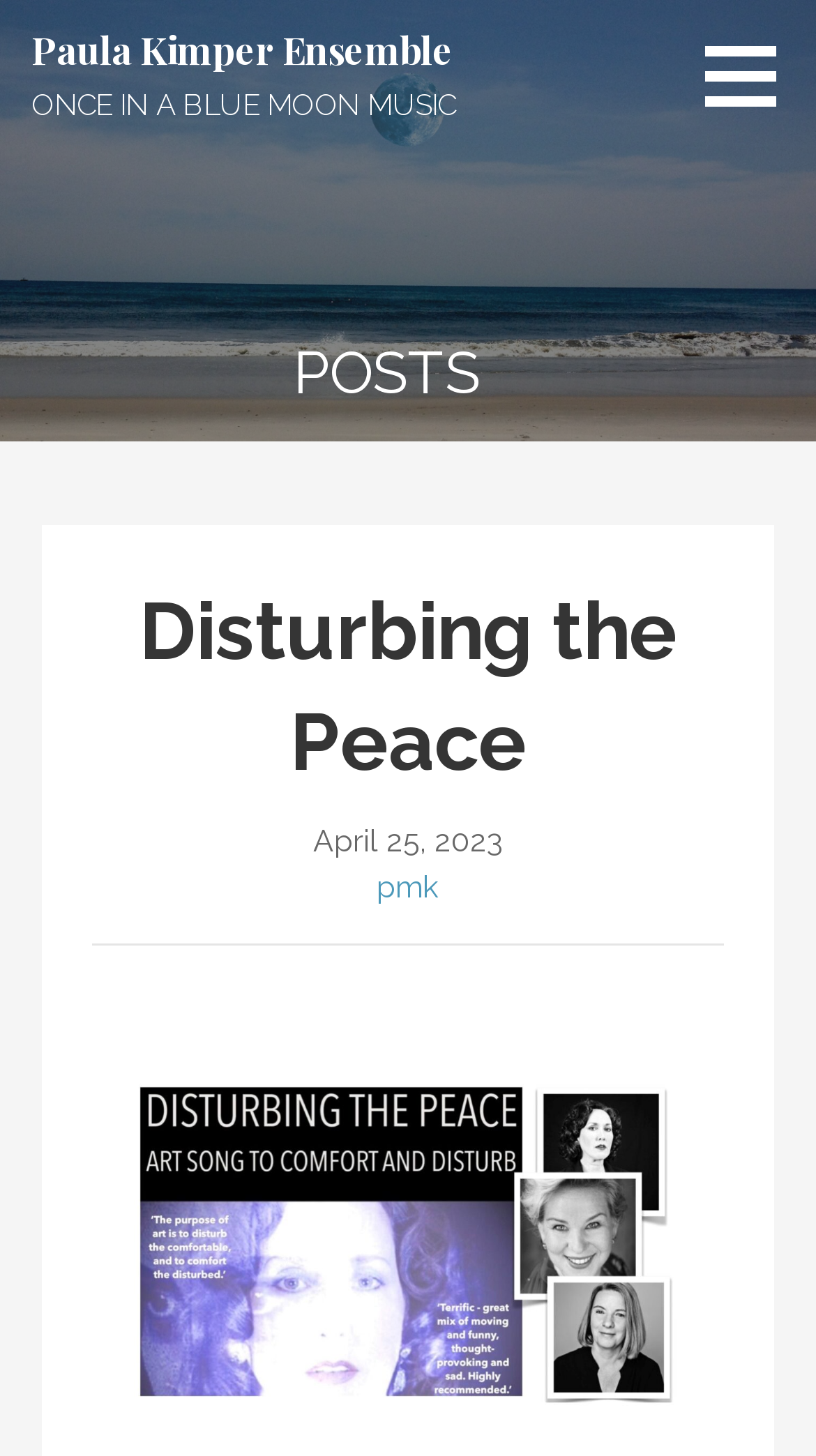Determine the bounding box coordinates of the UI element that matches the following description: "Paula Kimper Ensemble". The coordinates should be four float numbers between 0 and 1 in the format [left, top, right, bottom].

[0.038, 0.017, 0.555, 0.052]